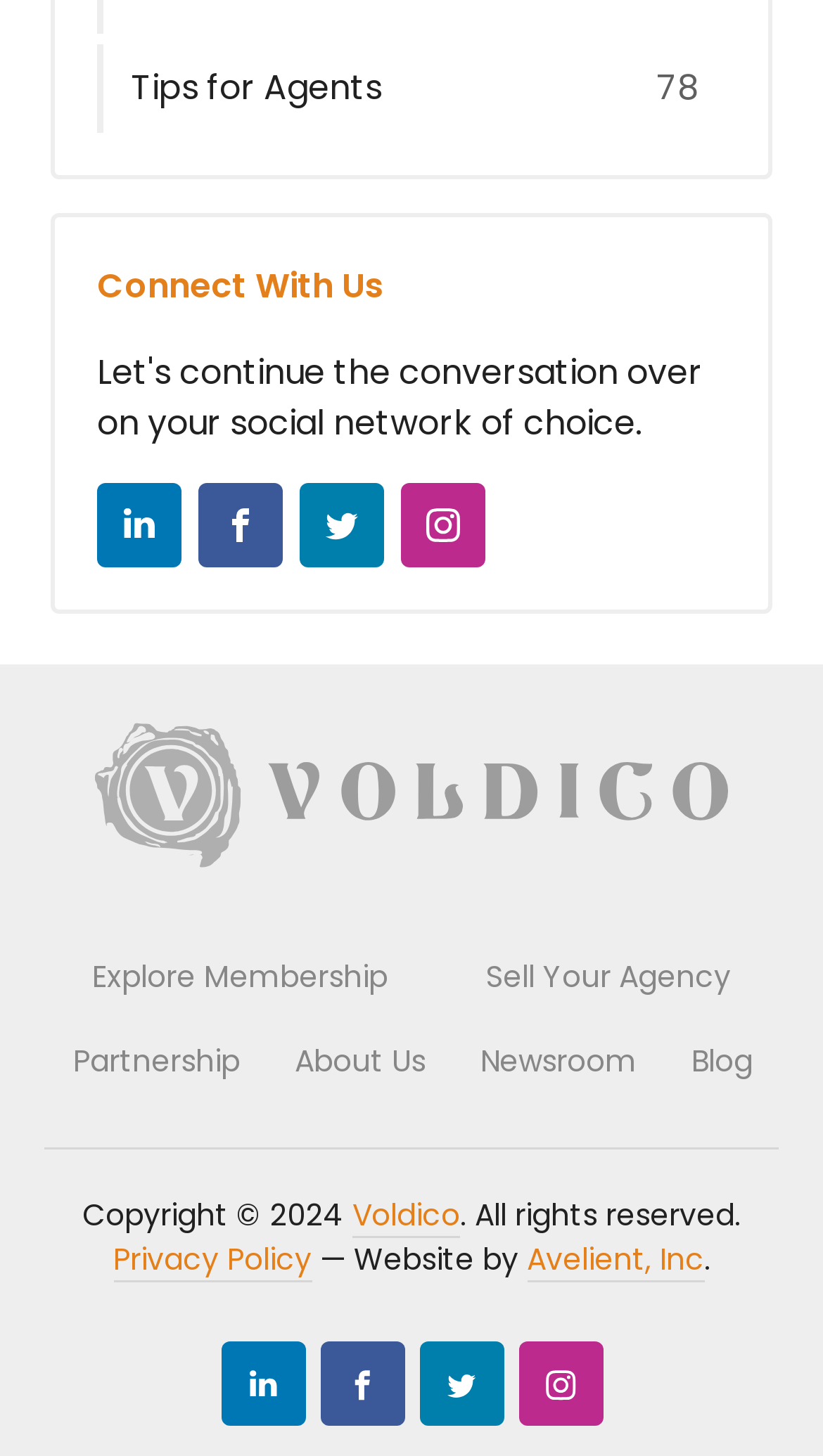Respond with a single word or phrase to the following question: What is the name of the company?

Voldico